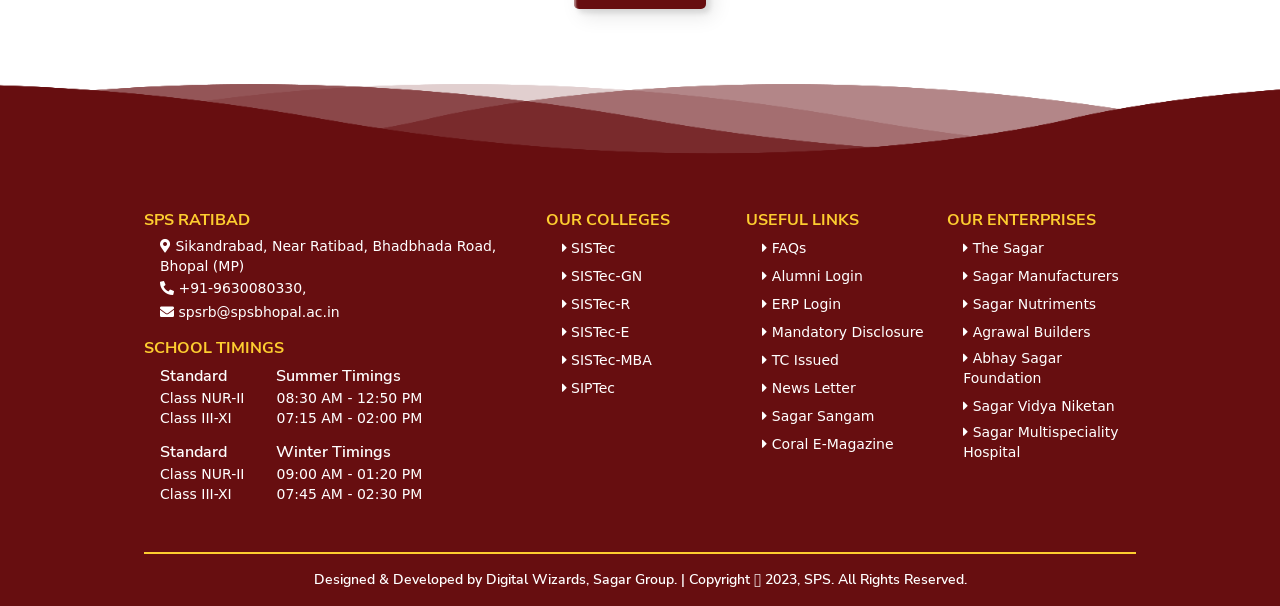Pinpoint the bounding box coordinates of the clickable area needed to execute the instruction: "Explore Sagar Multispeciality Hospital". The coordinates should be specified as four float numbers between 0 and 1, i.e., [left, top, right, bottom].

[0.752, 0.696, 0.888, 0.762]